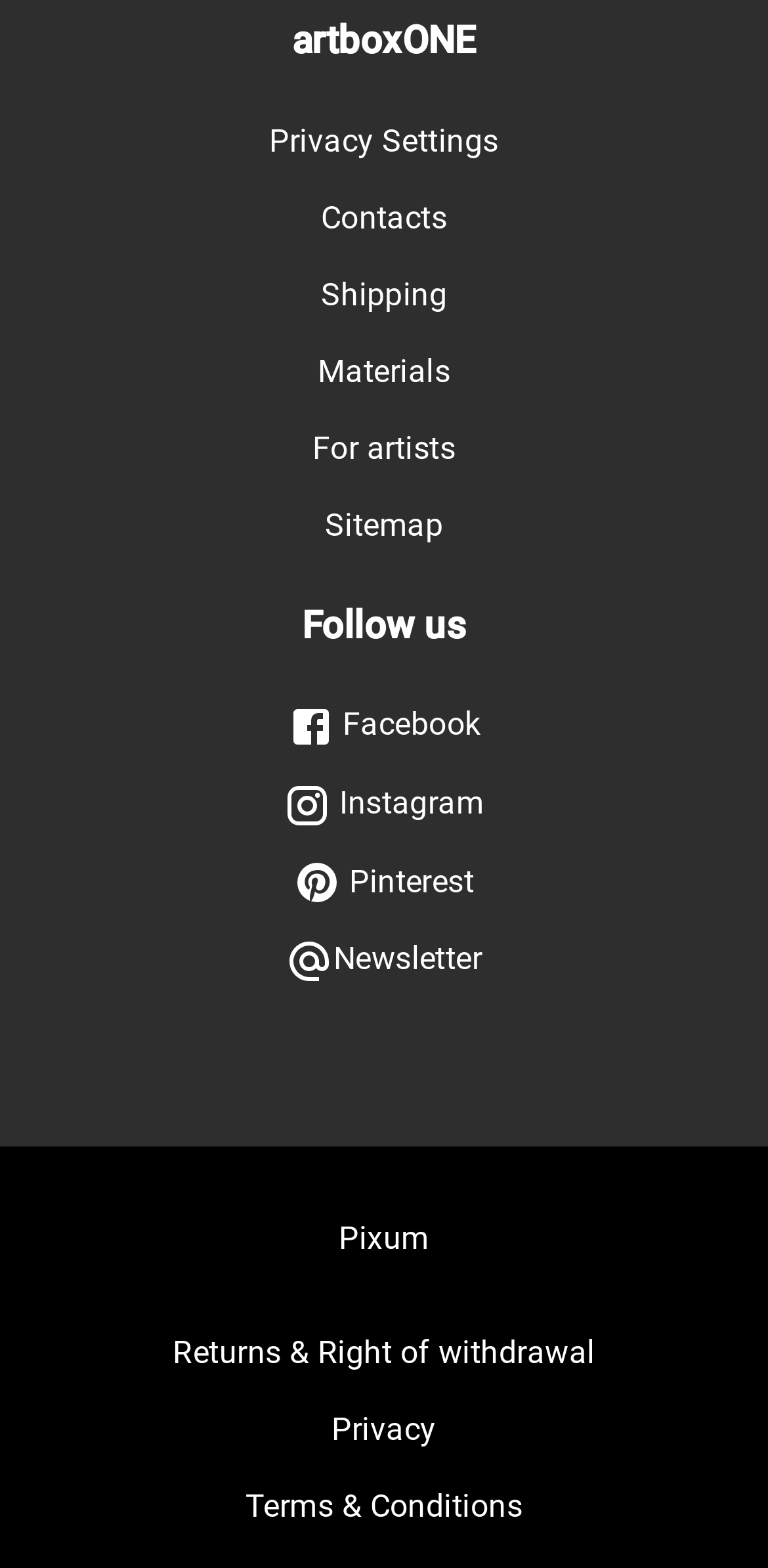Locate the bounding box coordinates of the element you need to click to accomplish the task described by this instruction: "Get newsletter".

[0.062, 0.591, 0.938, 0.635]